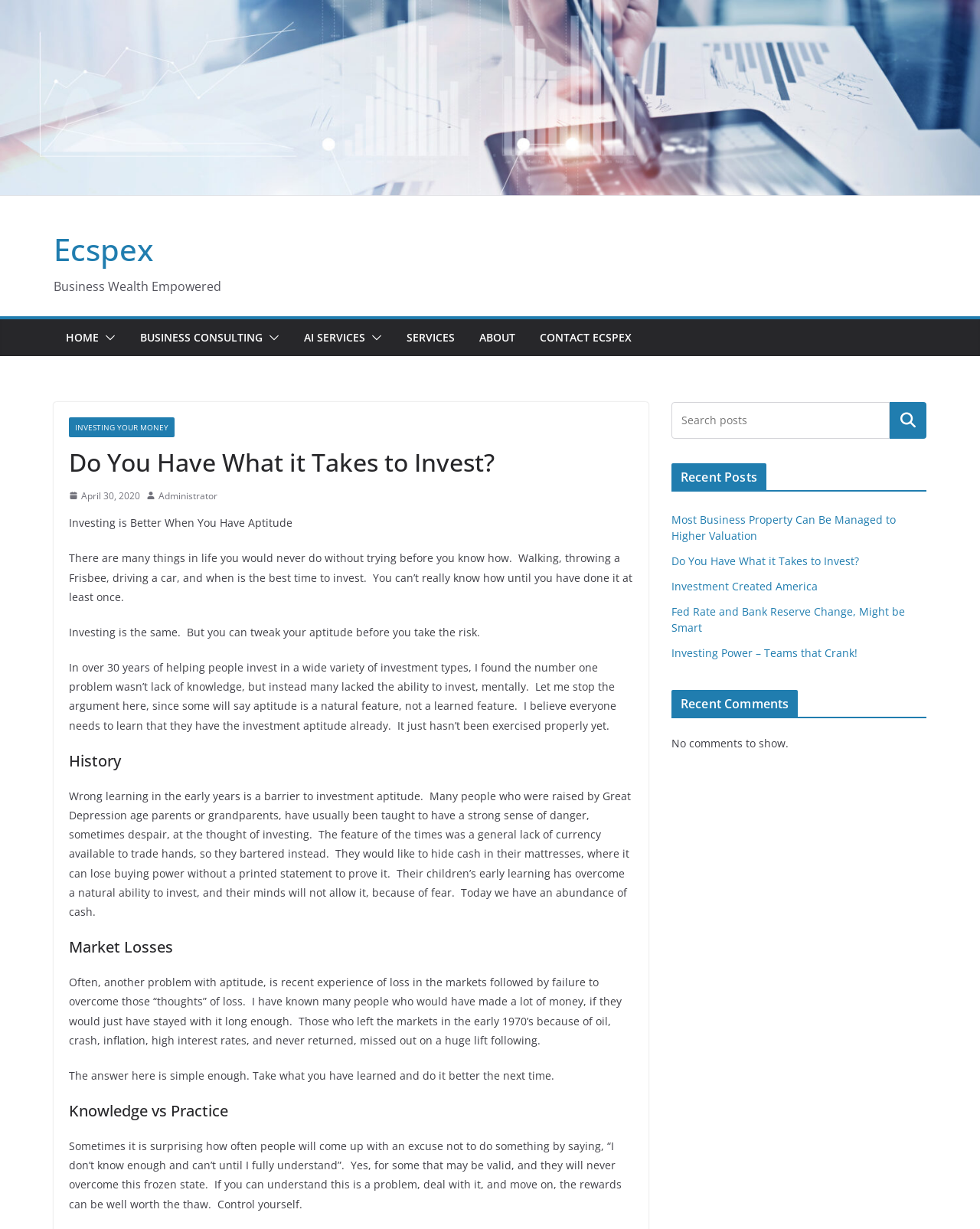Describe all visible elements and their arrangement on the webpage.

The webpage is about Ecspex, a business consulting and investment services company. At the top, there is a logo and a navigation menu with links to HOME, BUSINESS CONSULTING, AI SERVICES, SERVICES, ABOUT, and CONTACT ECSPEX. Below the navigation menu, there is a heading that reads "Do You Have What it Takes to Invest?" followed by a subheading "Investing is Better When You Have Aptitude".

The main content of the webpage is divided into several sections. The first section discusses the importance of aptitude in investing, with several paragraphs of text explaining how people's early learning experiences and recent market losses can affect their ability to invest. There are also headings that break up the text, including "History", "Market Losses", "Knowledge vs Practice".

To the right of the main content, there are two complementary sections. The top section has a search bar with a search button. The bottom section has a heading "Recent Posts" followed by a list of links to recent articles, including "Most Business Property Can Be Managed to Higher Valuation", "Do You Have What it Takes to Invest?", and "Investment Created America". Below the list of recent posts, there is another section with a heading "Recent Comments" and a message that says "No comments to show".

Throughout the webpage, there are several images, including the Ecspex logo, navigation menu icons, and a small icon next to the time "April 30, 2020". The overall layout is organized, with clear headings and concise text.